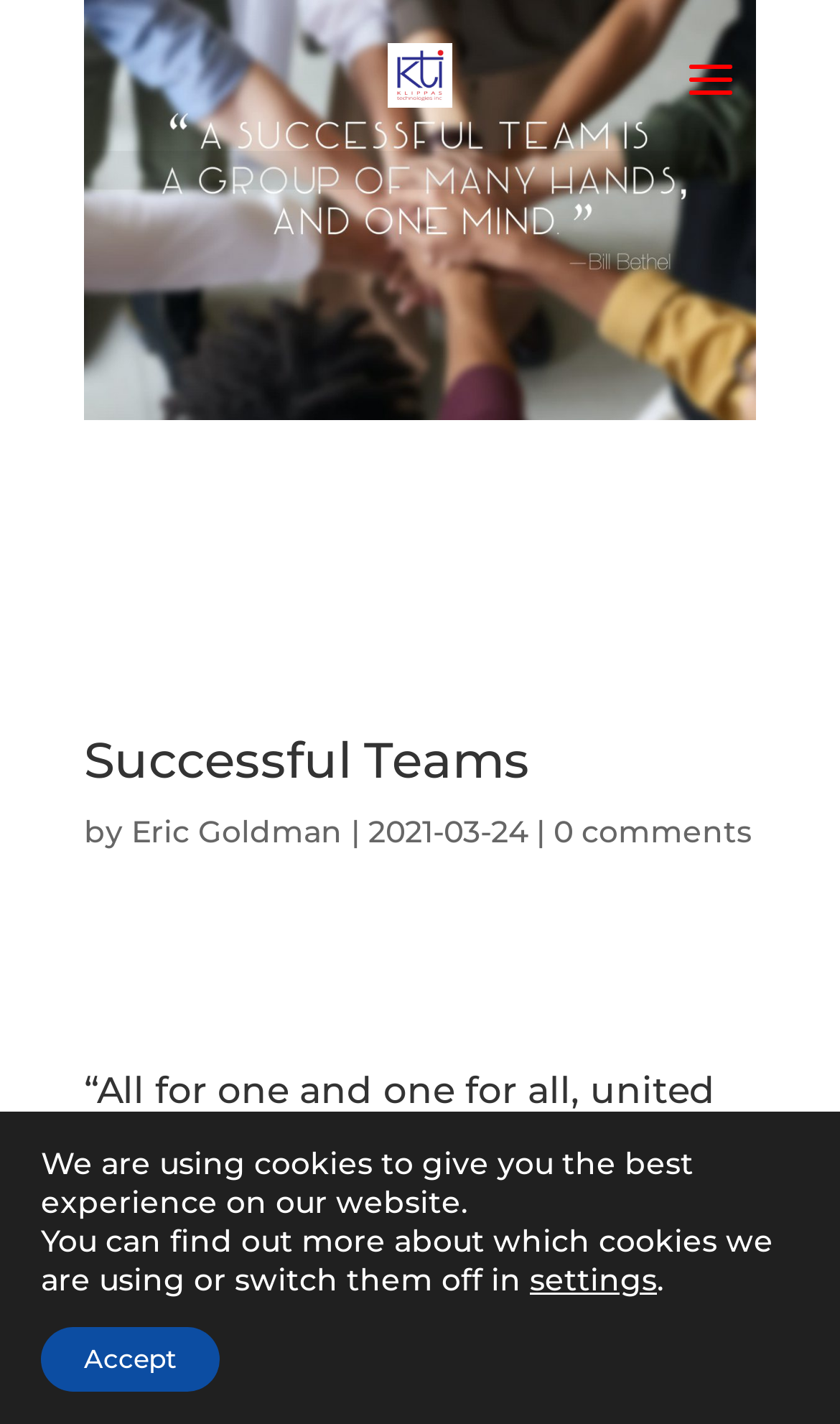What is the source of the quote in the third paragraph?
Provide a detailed answer to the question using information from the image.

I found the source of the quote by looking at the text next to the quote, which is '― Alexandre Dumas, The Three Musketeers'. This indicates that the quote is from the book 'The Three Musketeers' by Alexandre Dumas.